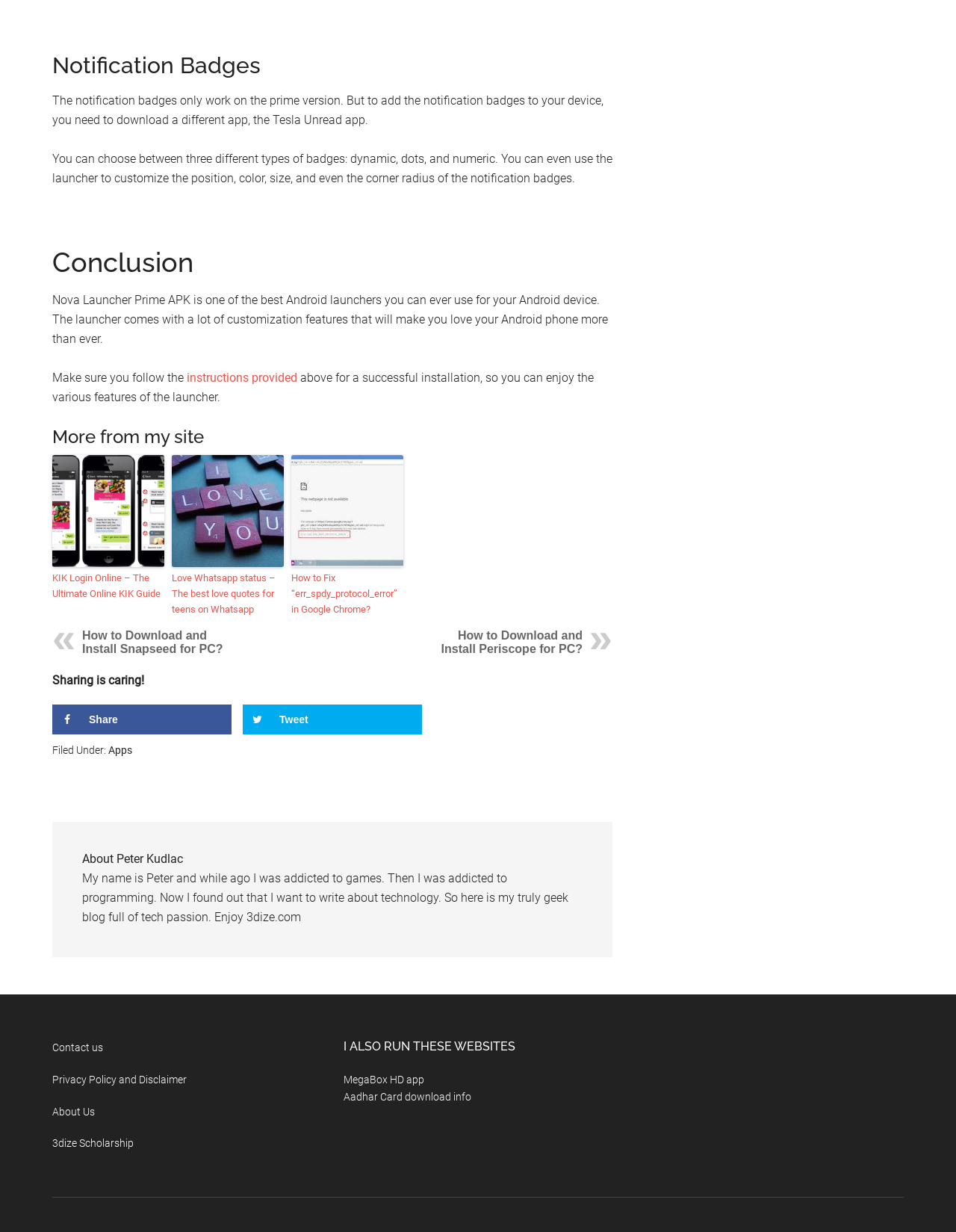What is the name of the Android launcher discussed in the article?
From the details in the image, answer the question comprehensively.

The article discusses the features and customization options of Nova Launcher Prime, which is an Android launcher. The name 'Nova Launcher Prime' is mentioned in the text, indicating that it is the main subject of the article.